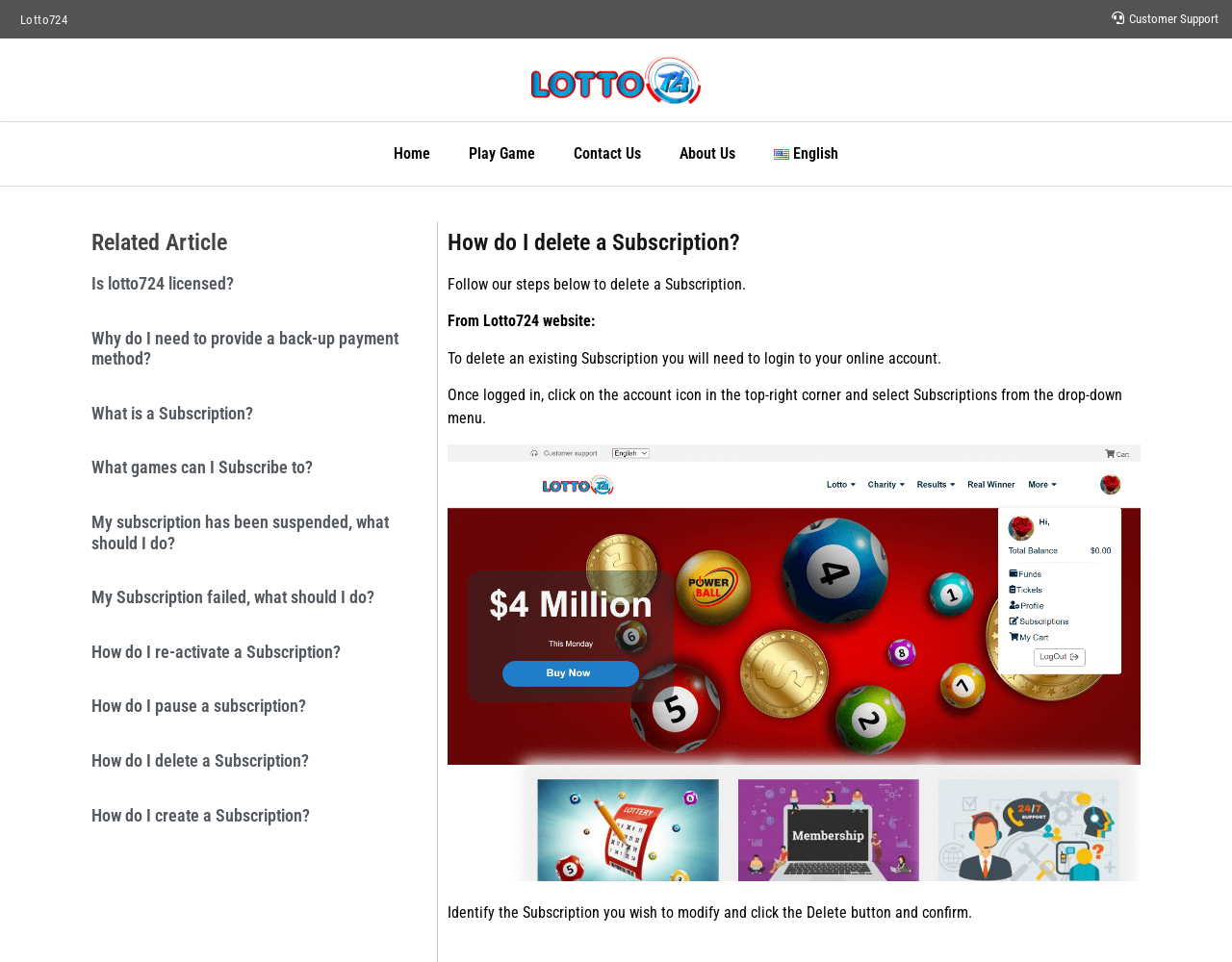Indicate the bounding box coordinates of the element that needs to be clicked to satisfy the following instruction: "Go to Home". The coordinates should be four float numbers between 0 and 1, i.e., [left, top, right, bottom].

[0.304, 0.137, 0.365, 0.183]